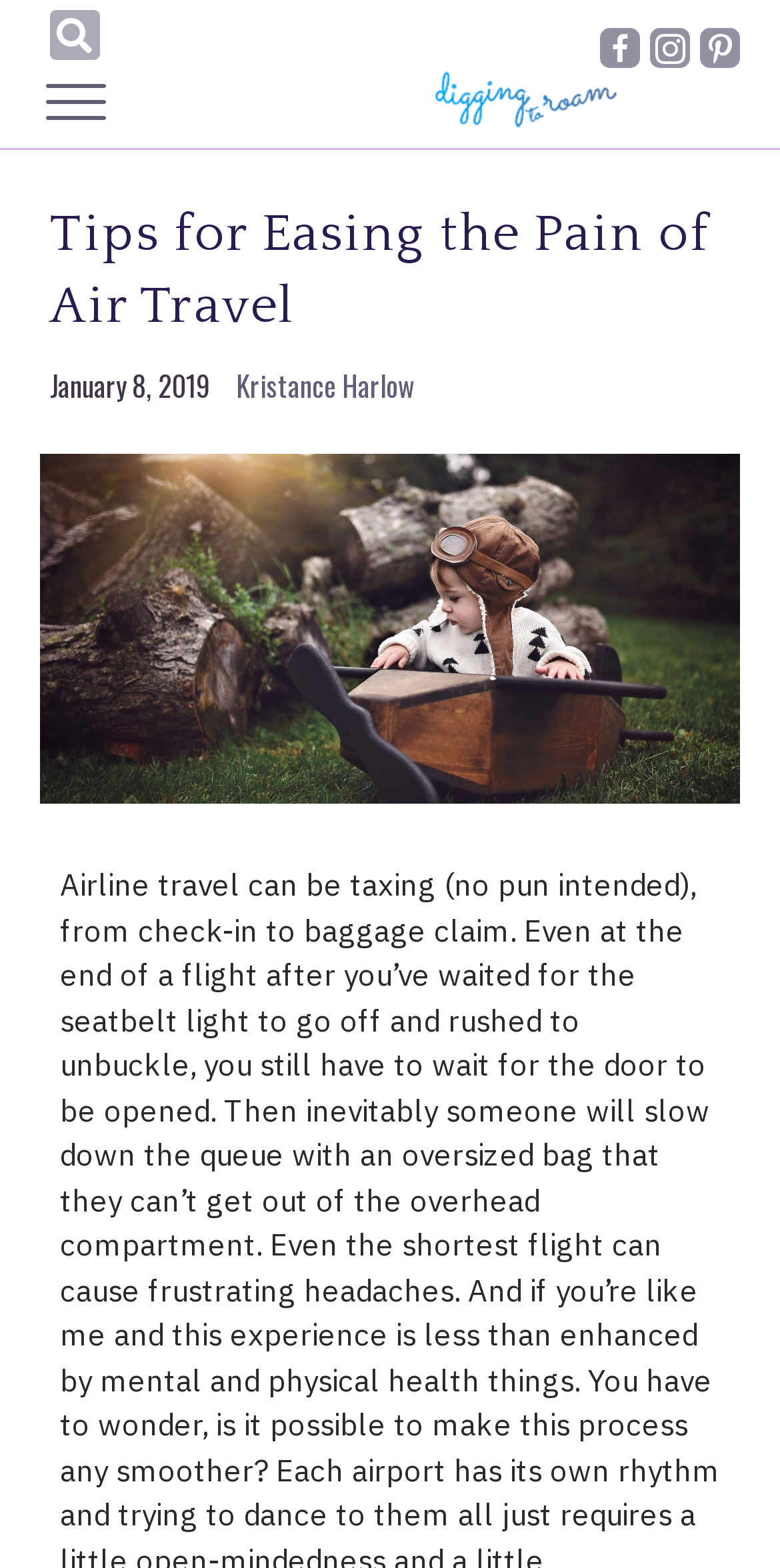What is below the heading 'Tips for Easing the Pain of Air Travel'?
Relying on the image, give a concise answer in one word or a brief phrase.

Image